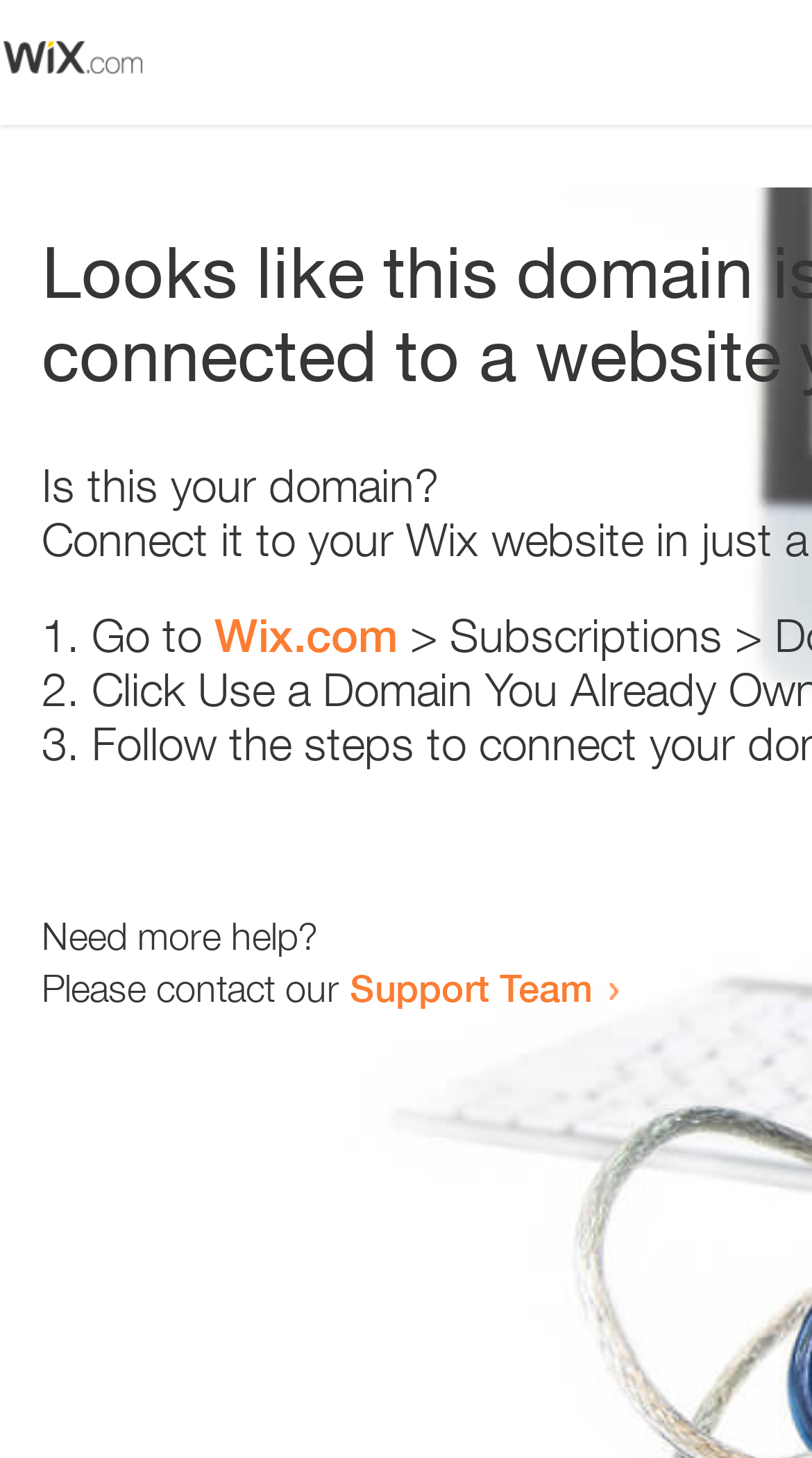Please answer the following question using a single word or phrase: 
Where can you contact for more help?

Support Team